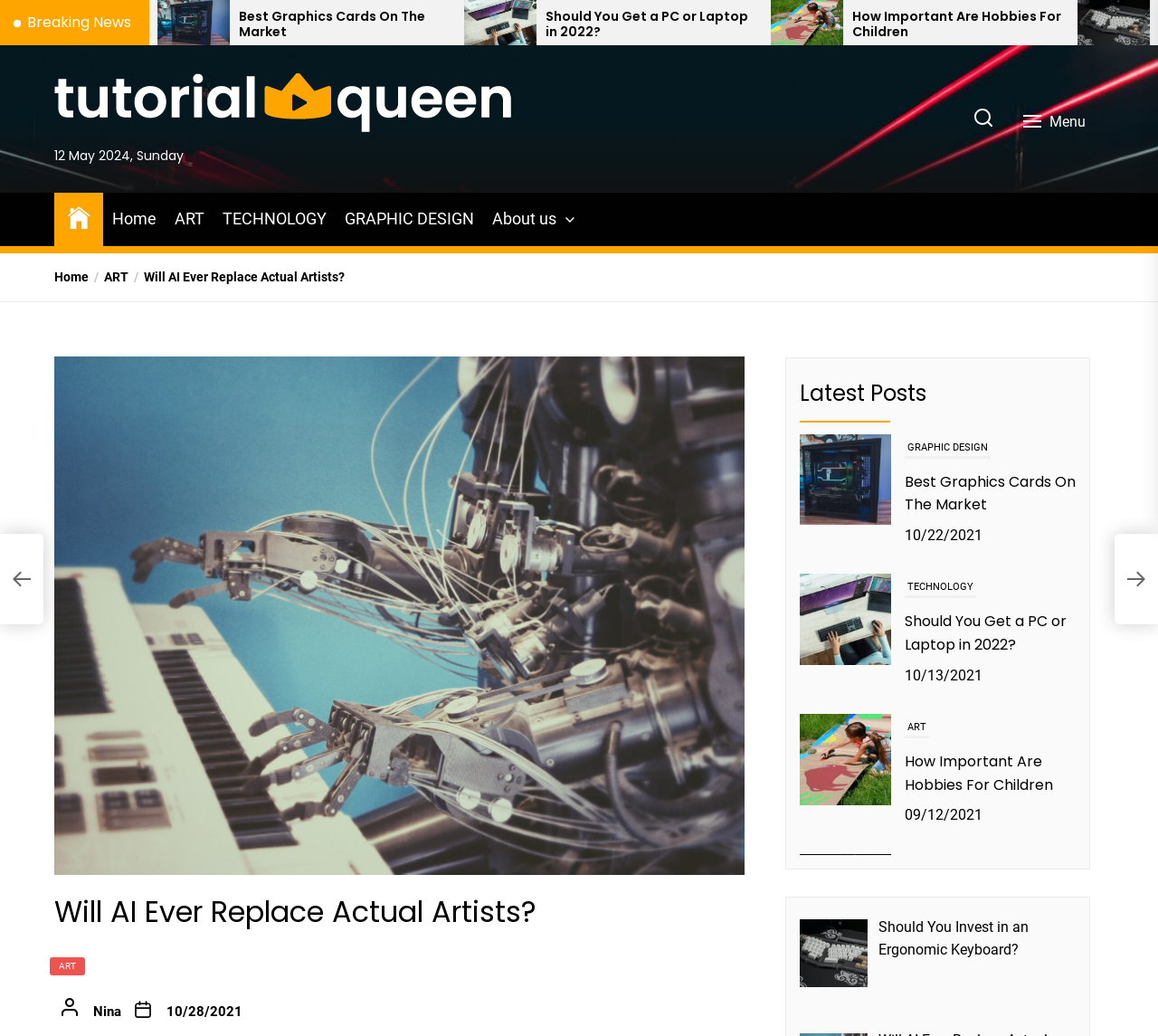Given the element description "GRAPHIC DESIGN", identify the bounding box of the corresponding UI element.

[0.781, 0.612, 0.855, 0.631]